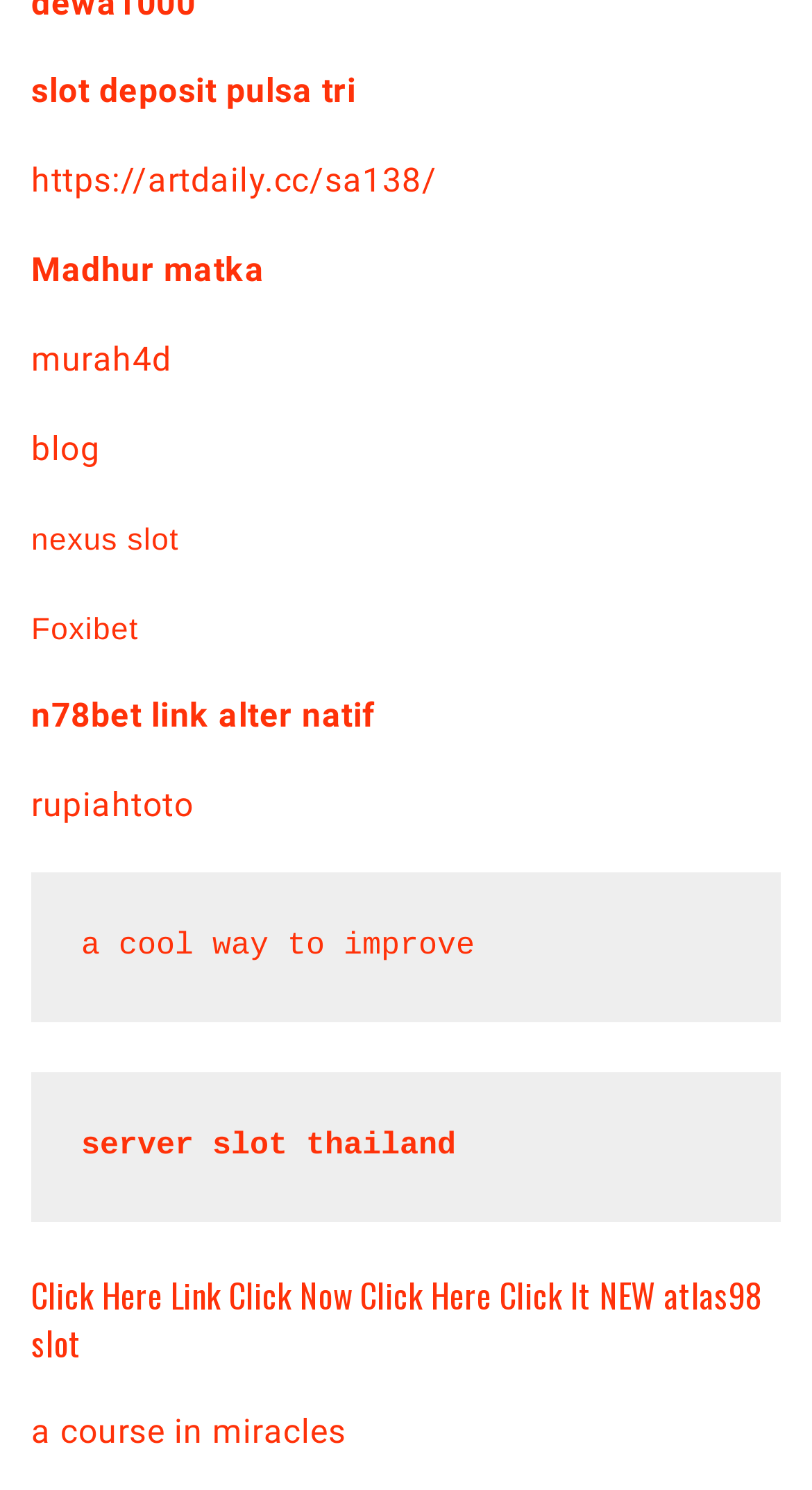Please provide a short answer using a single word or phrase for the question:
What is the purpose of the links on the webpage?

To navigate to other websites